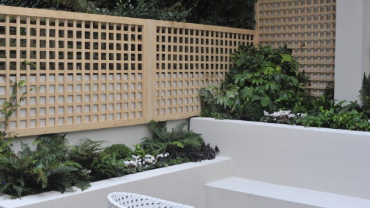Answer with a single word or phrase: 
What is the purpose of the wooden lattice panel?

Adds visual interest and privacy